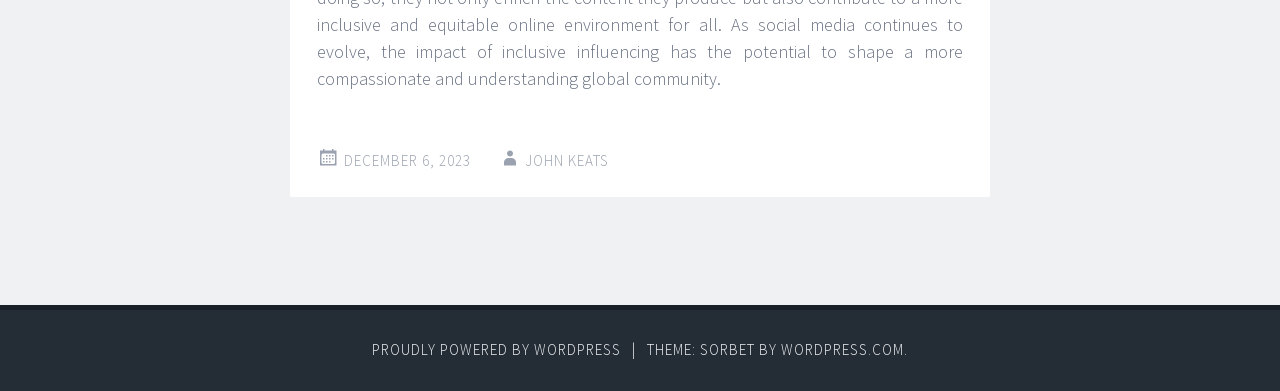Use a single word or phrase to answer this question: 
What is the date mentioned in the footer?

DECEMBER 6, 2023